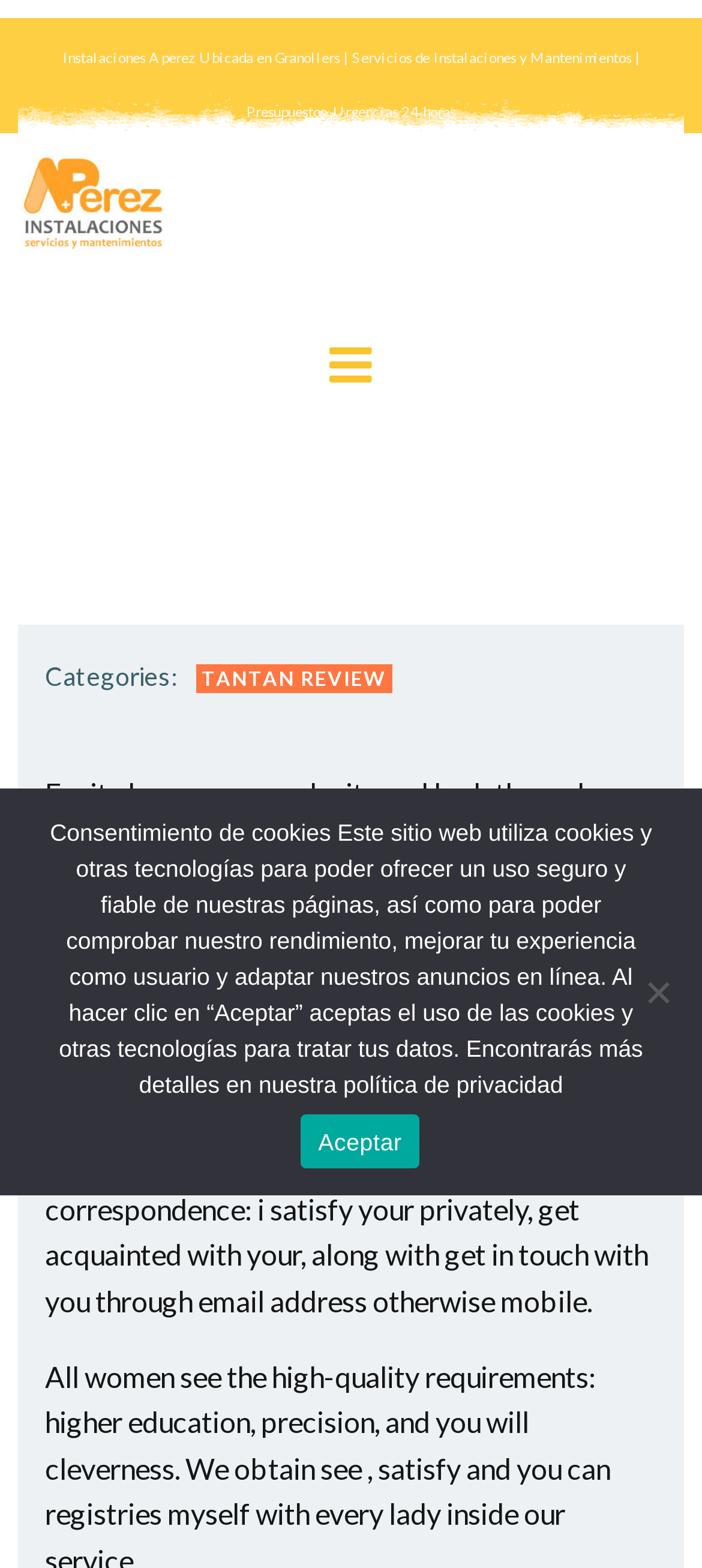Locate the bounding box of the UI element described by: "title="Menu"" in the given webpage screenshot.

[0.463, 0.217, 0.537, 0.25]